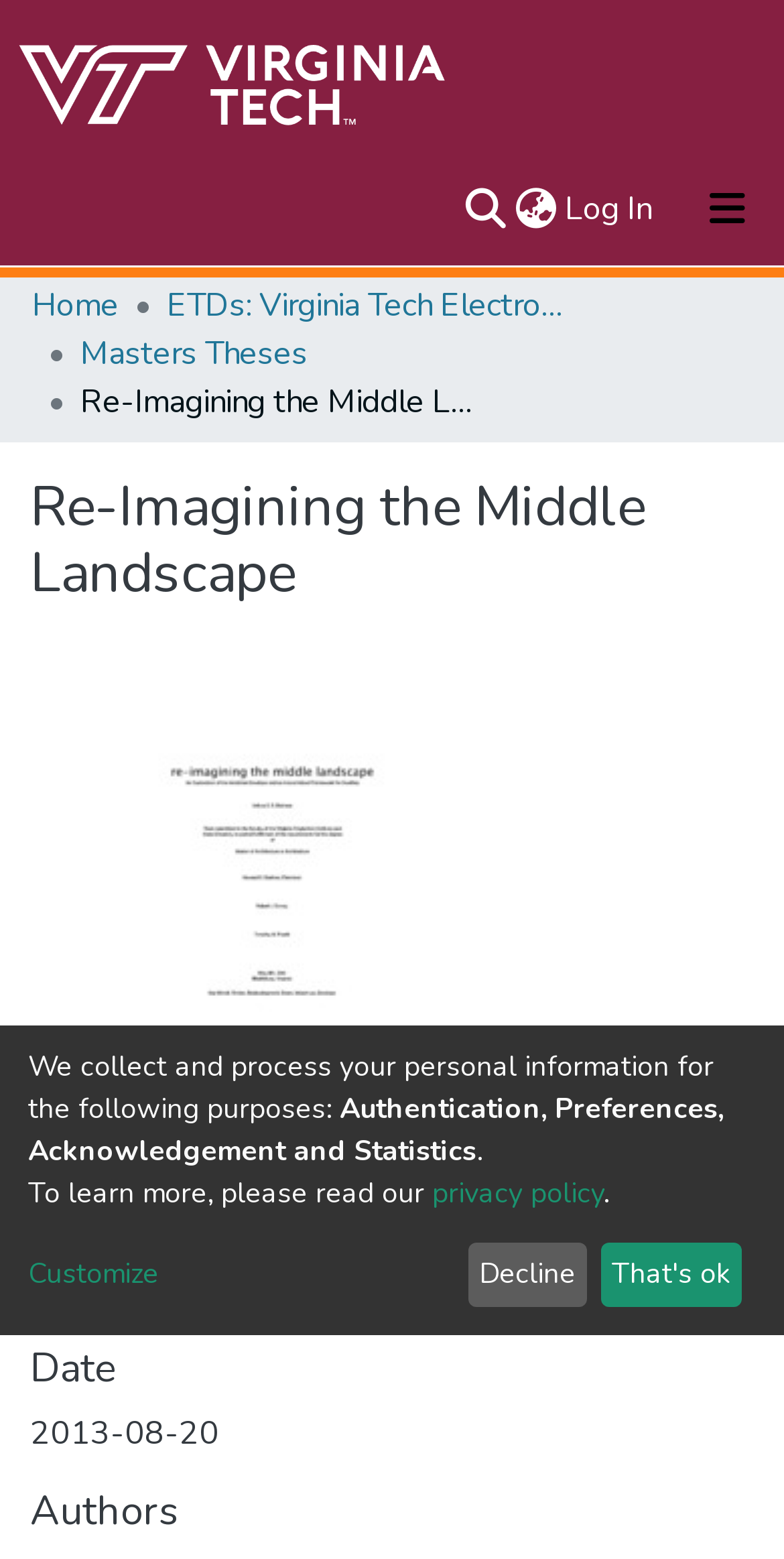Please answer the following question using a single word or phrase: 
How many times has the PDF file been downloaded?

406